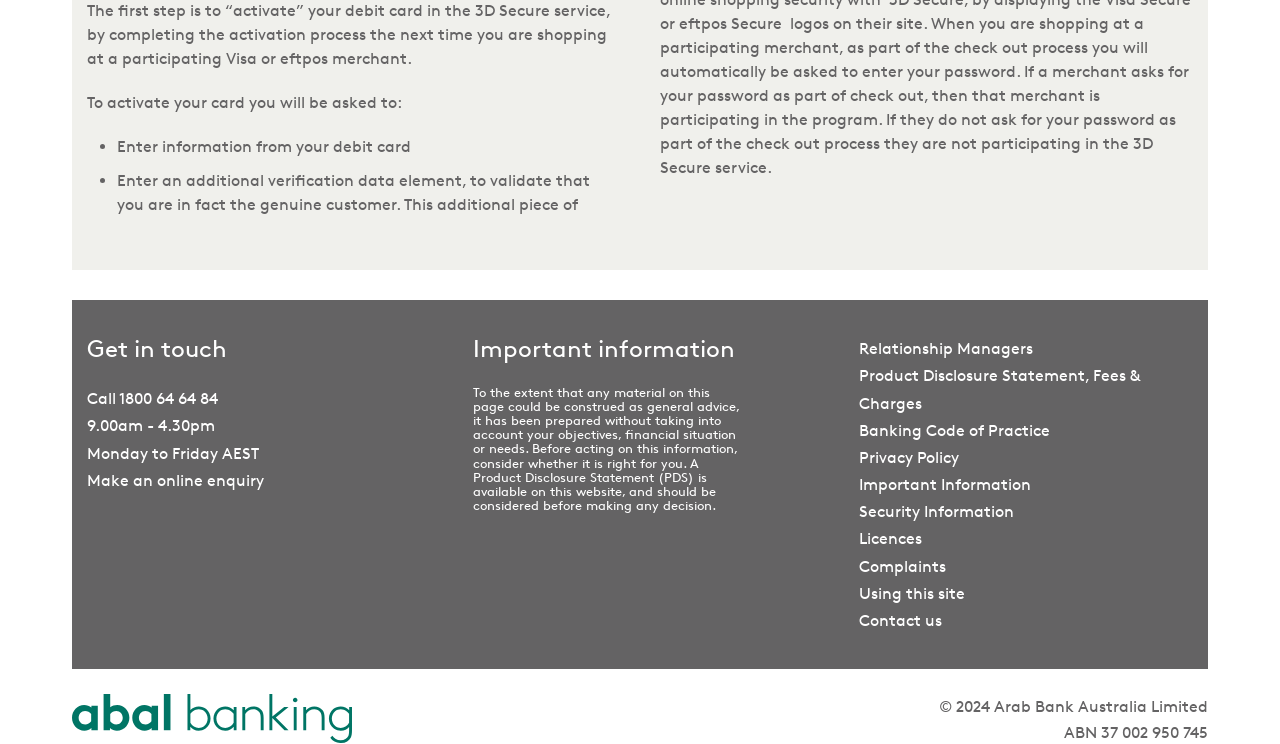What are the operating hours of the call center?
Please provide a single word or phrase as your answer based on the screenshot.

9.00am - 4.30pm